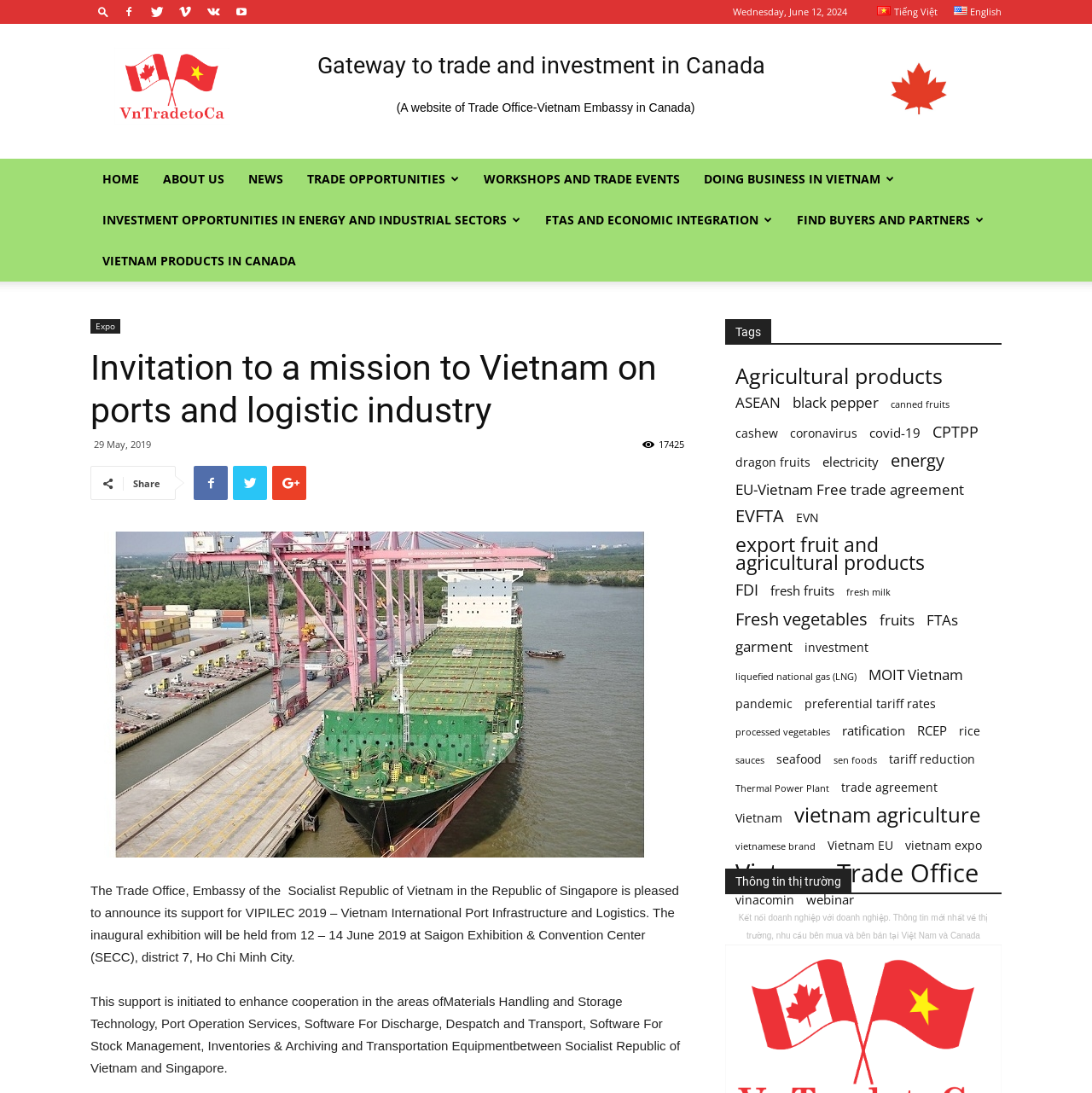Can you extract the primary headline text from the webpage?

Invitation to a mission to Vietnam on ports and logistic industry